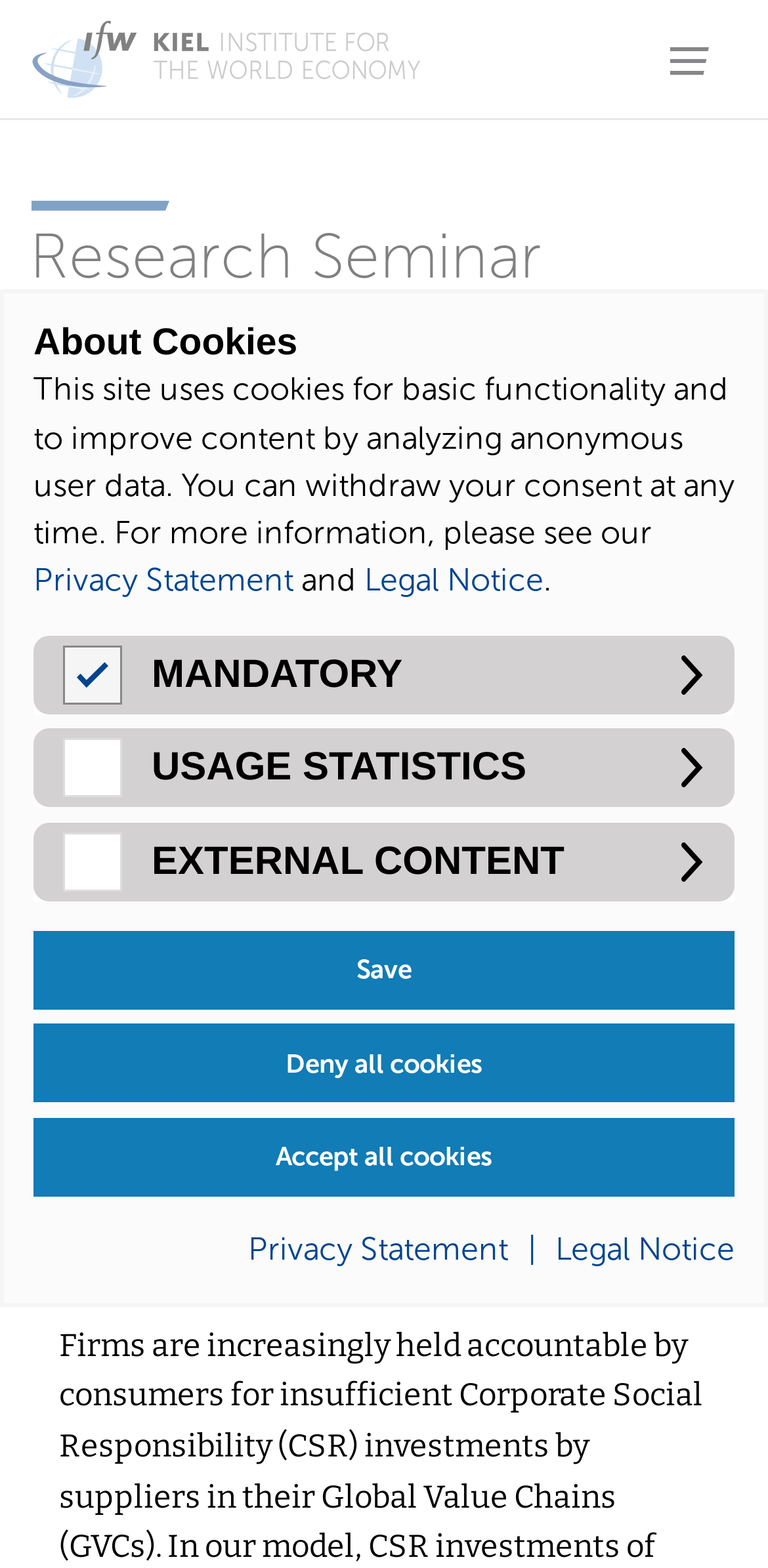Reply to the question with a brief word or phrase: What is the logo of the institute?

IFW Institute for the World Economy